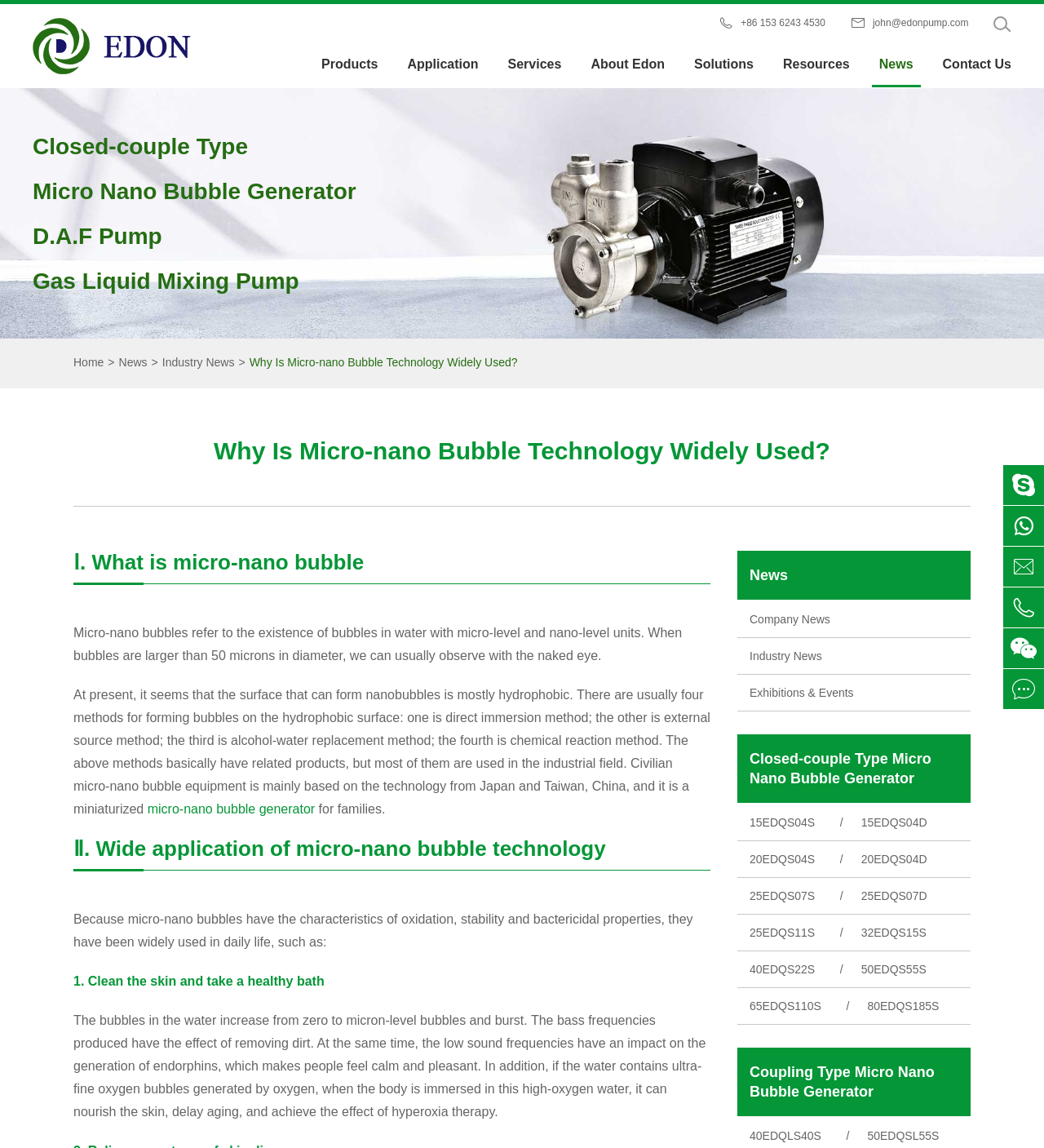Find the bounding box coordinates of the element to click in order to complete this instruction: "Search for something". The bounding box coordinates must be four float numbers between 0 and 1, denoted as [left, top, right, bottom].

[0.031, 0.076, 0.969, 0.1]